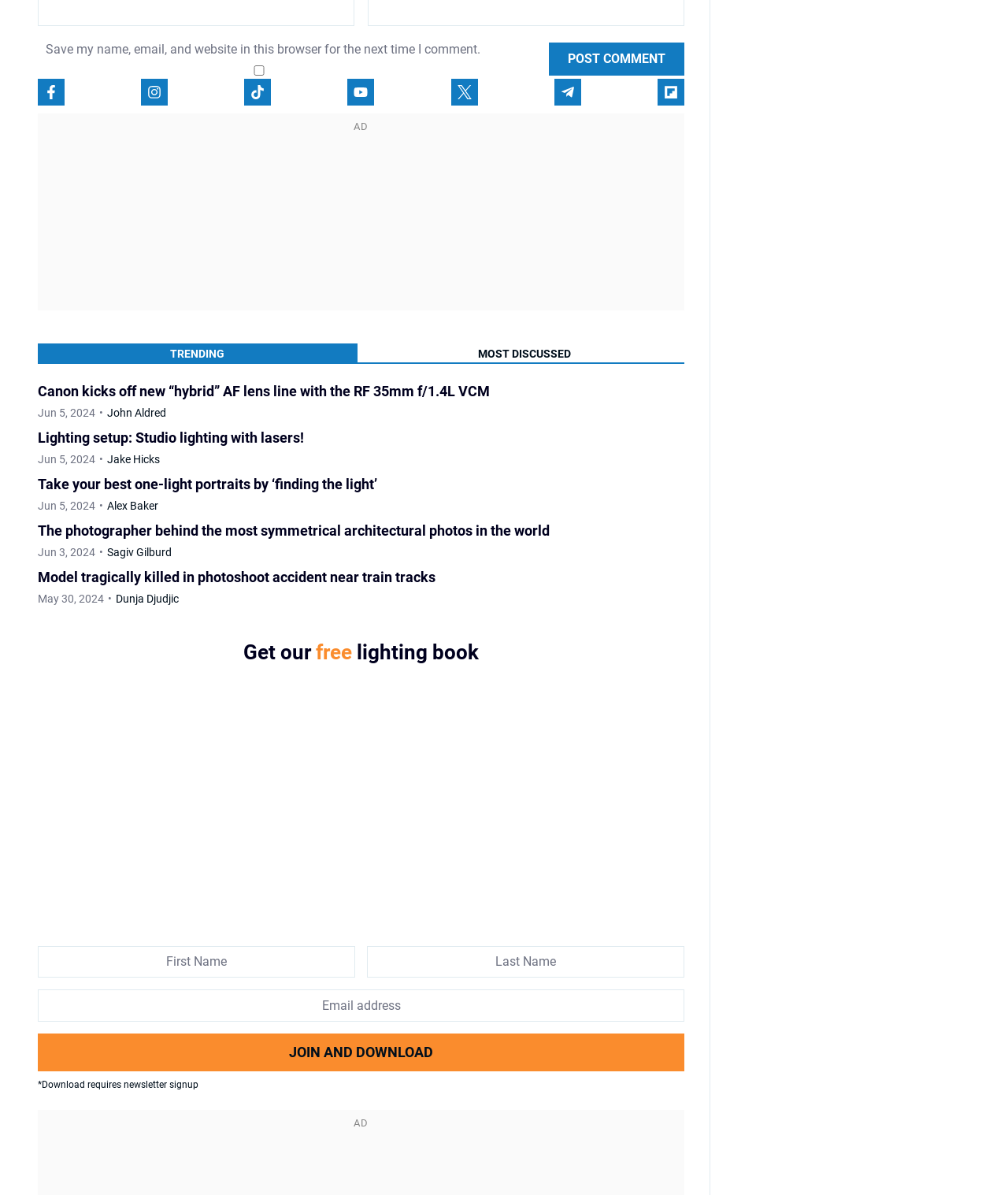Determine the bounding box coordinates of the region I should click to achieve the following instruction: "Click the 'Post Comment' button". Ensure the bounding box coordinates are four float numbers between 0 and 1, i.e., [left, top, right, bottom].

[0.545, 0.036, 0.679, 0.063]